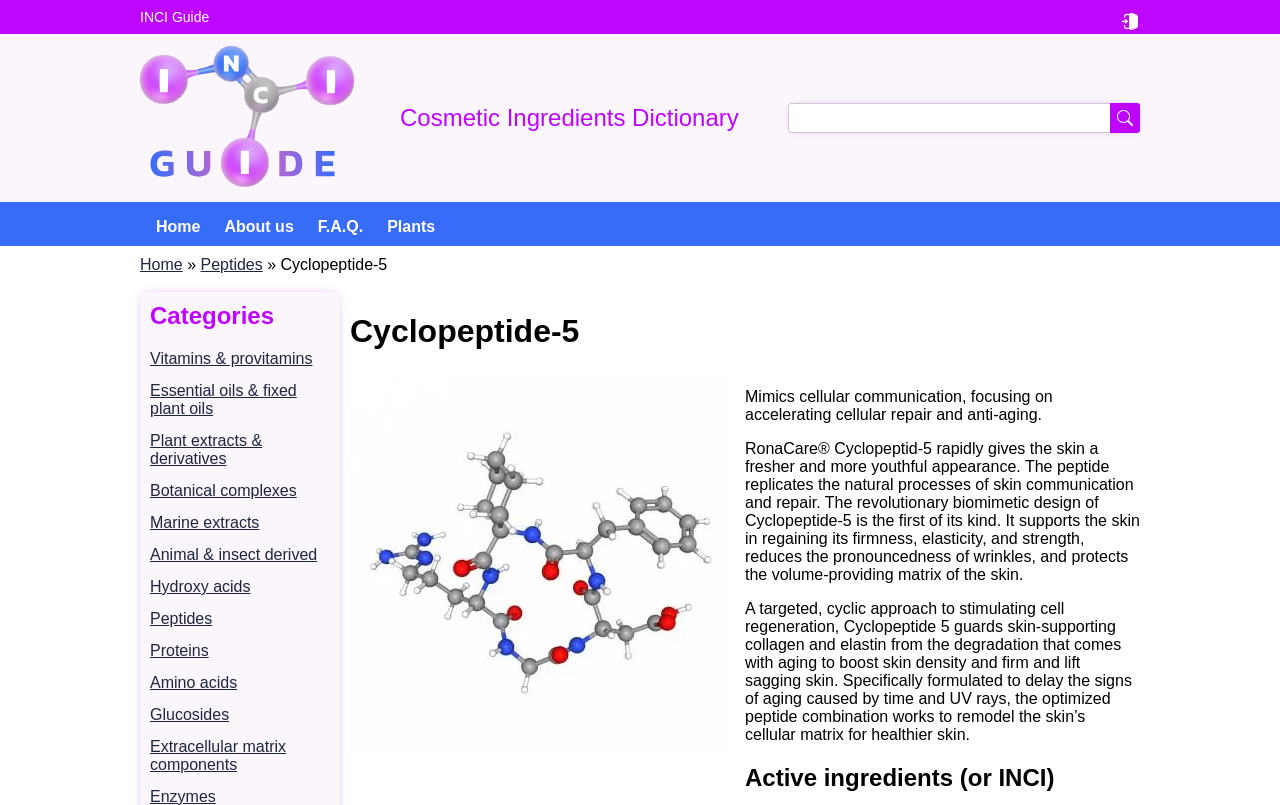Identify the bounding box coordinates of the region that needs to be clicked to carry out this instruction: "Search for something". Provide these coordinates as four float numbers ranging from 0 to 1, i.e., [left, top, right, bottom].

None